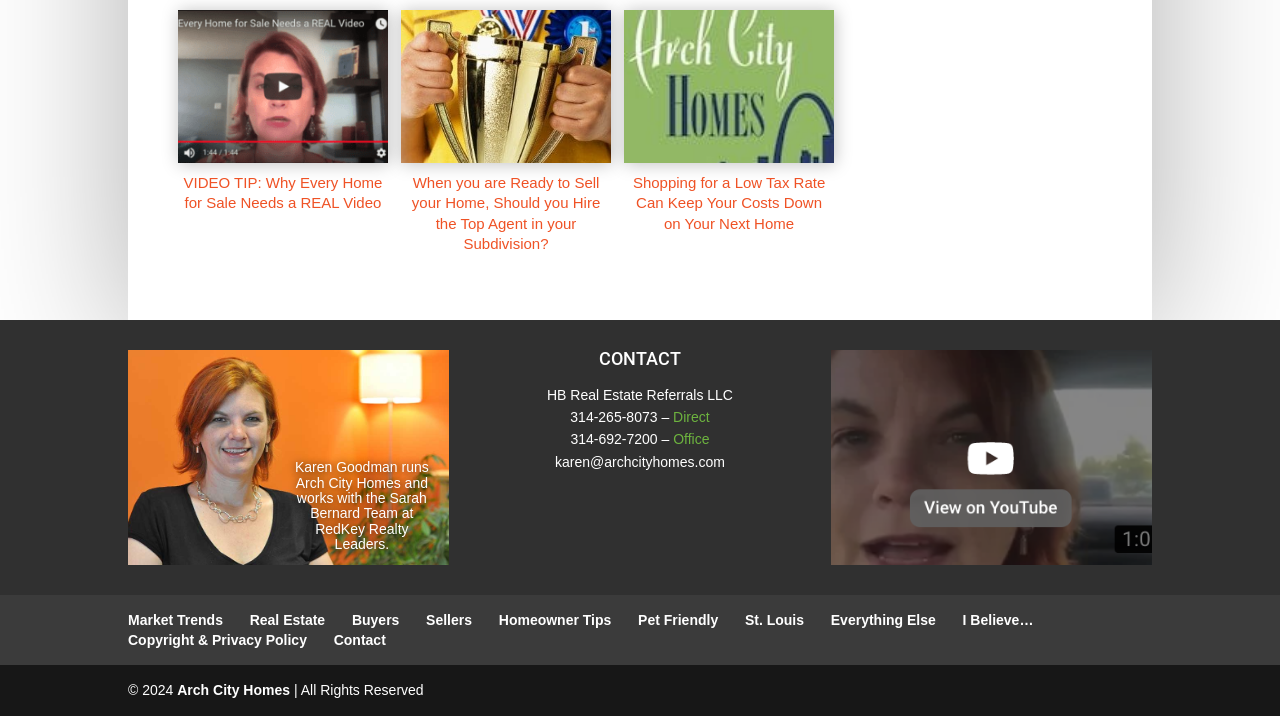Please identify the bounding box coordinates of the area that needs to be clicked to fulfill the following instruction: "Contact Arch City Homes."

[0.138, 0.953, 0.227, 0.975]